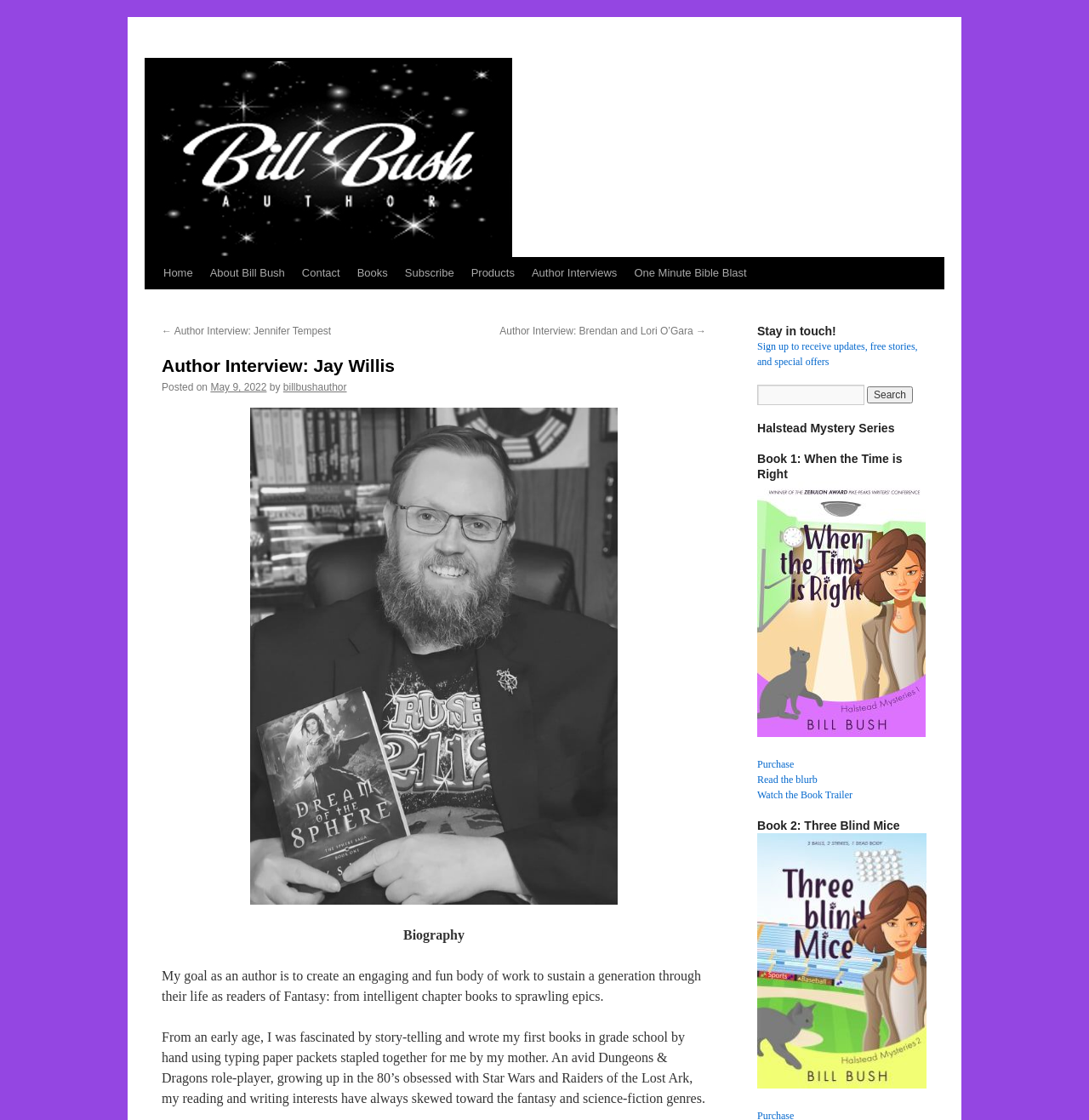Find and indicate the bounding box coordinates of the region you should select to follow the given instruction: "Skip to content".

[0.132, 0.229, 0.148, 0.315]